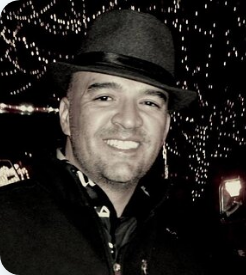Break down the image into a detailed narrative.

The image features a man smiling warmly, dressed in a stylish black coat with a collar, complemented by a sleek black hat. His expression exudes friendliness and confidence, set against a backdrop adorned with bright twinkling lights that create a festive atmosphere. The monochromatic effect adds a nostalgic touch, enhancing the overall warmth of the moment captured. This image likely reflects a joyful occasion, such as a celebration or social gathering, highlighting the spirit of connection and merriment.